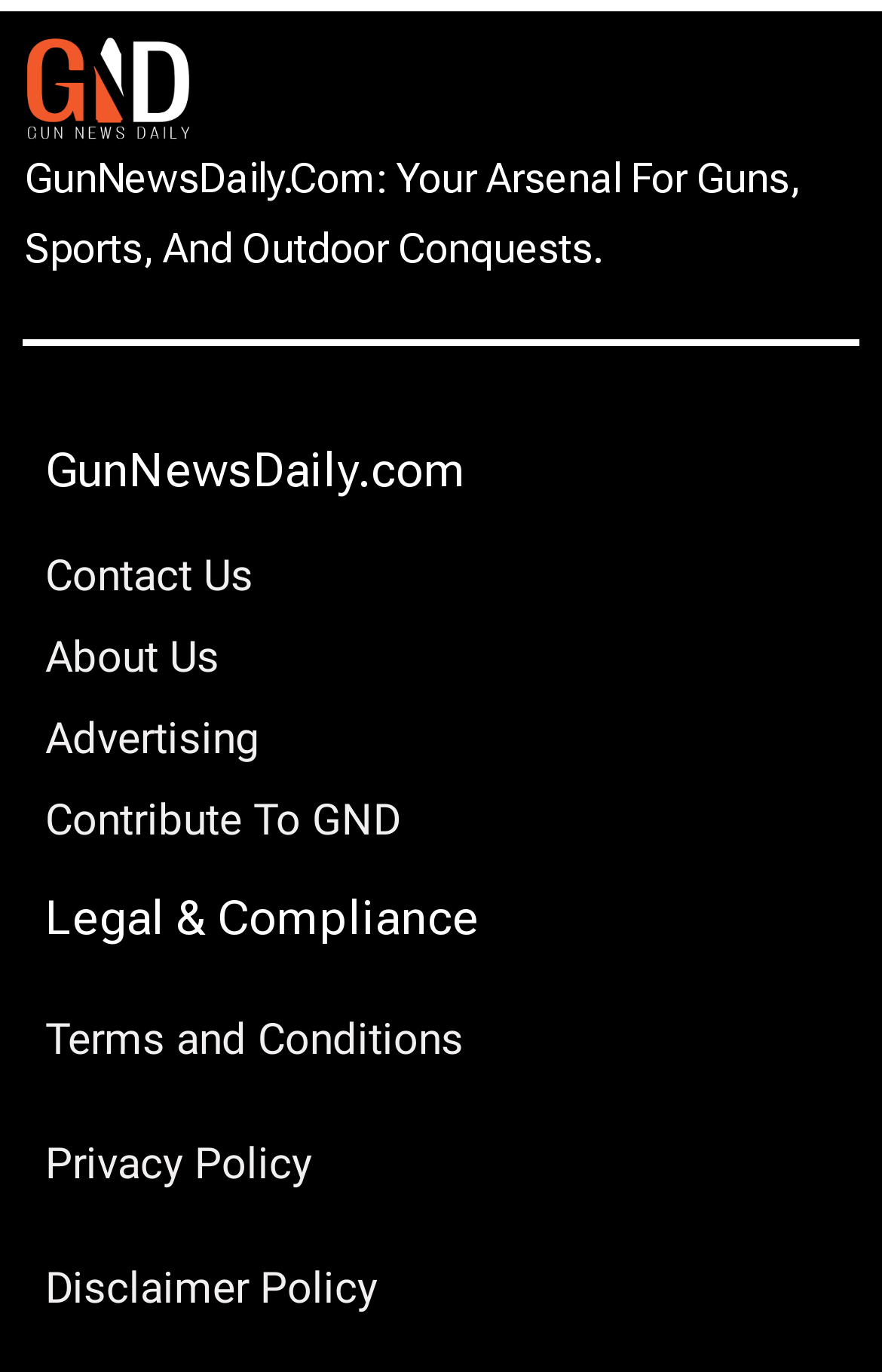Please locate the bounding box coordinates of the region I need to click to follow this instruction: "Read Terms and Conditions".

[0.051, 0.725, 0.949, 0.791]